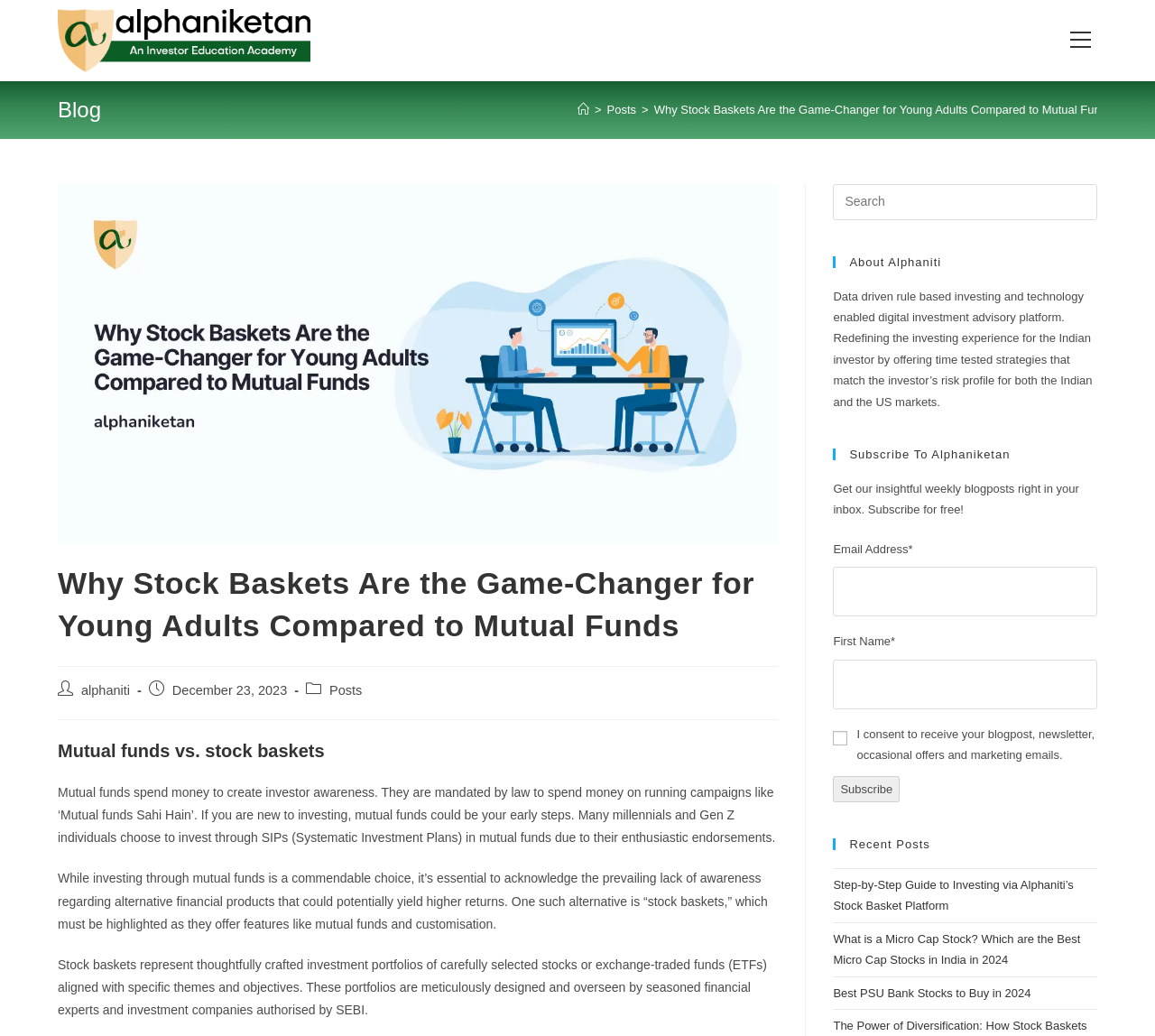Give a full account of the webpage's elements and their arrangement.

This webpage is about understanding the benefits of stock baskets for young investors and comparing them to mutual funds. At the top left, there is a logo of Alphaniketan, which is a link to the website's homepage. Next to it, there is a menu button to view the website's menu.

The main content of the webpage is divided into sections. The first section has a heading "Why Stock Baskets Are the Game-Changer for Young Adults Compared to Mutual Funds" and displays a large image related to the topic. Below the image, there is a section with the post author's name, publication date, and category.

The main article is divided into several paragraphs, discussing the differences between mutual funds and stock baskets. The text explains how mutual funds spend money on awareness campaigns, and how they are a good starting point for new investors. However, it also highlights the lack of awareness about alternative financial products, such as stock baskets, which can offer higher returns and customization.

On the right side of the webpage, there is a search bar to search the website. Below the search bar, there are sections about Alphaniti, including a brief description of the company and its mission. There is also a subscription form to receive weekly blog posts via email.

Further down, there is a section titled "Recent Posts" with links to three recent articles on investing and stock-related topics.